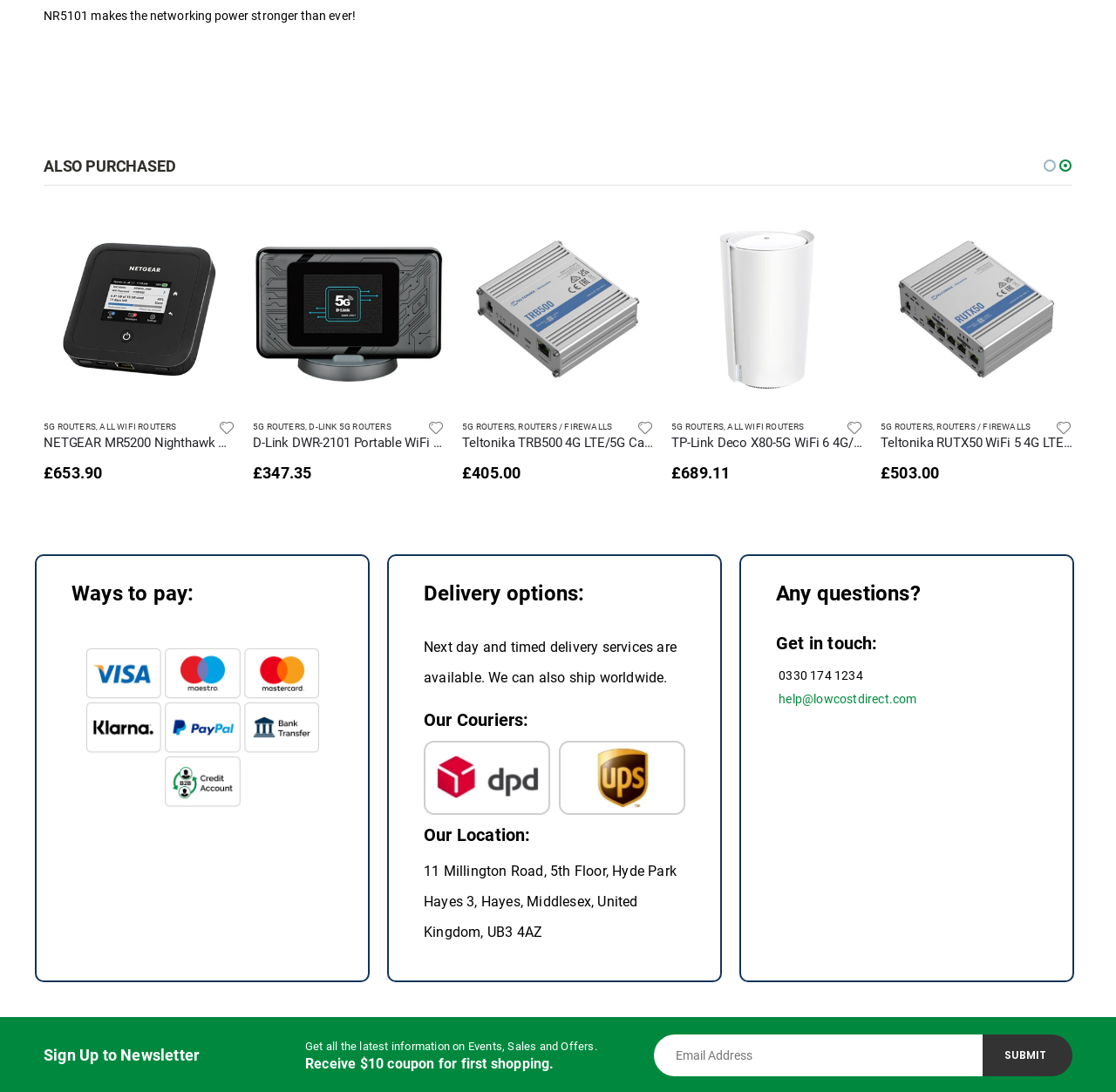Locate the bounding box of the UI element described in the following text: "help@lowcostdirect.com".

[0.698, 0.698, 0.822, 0.711]